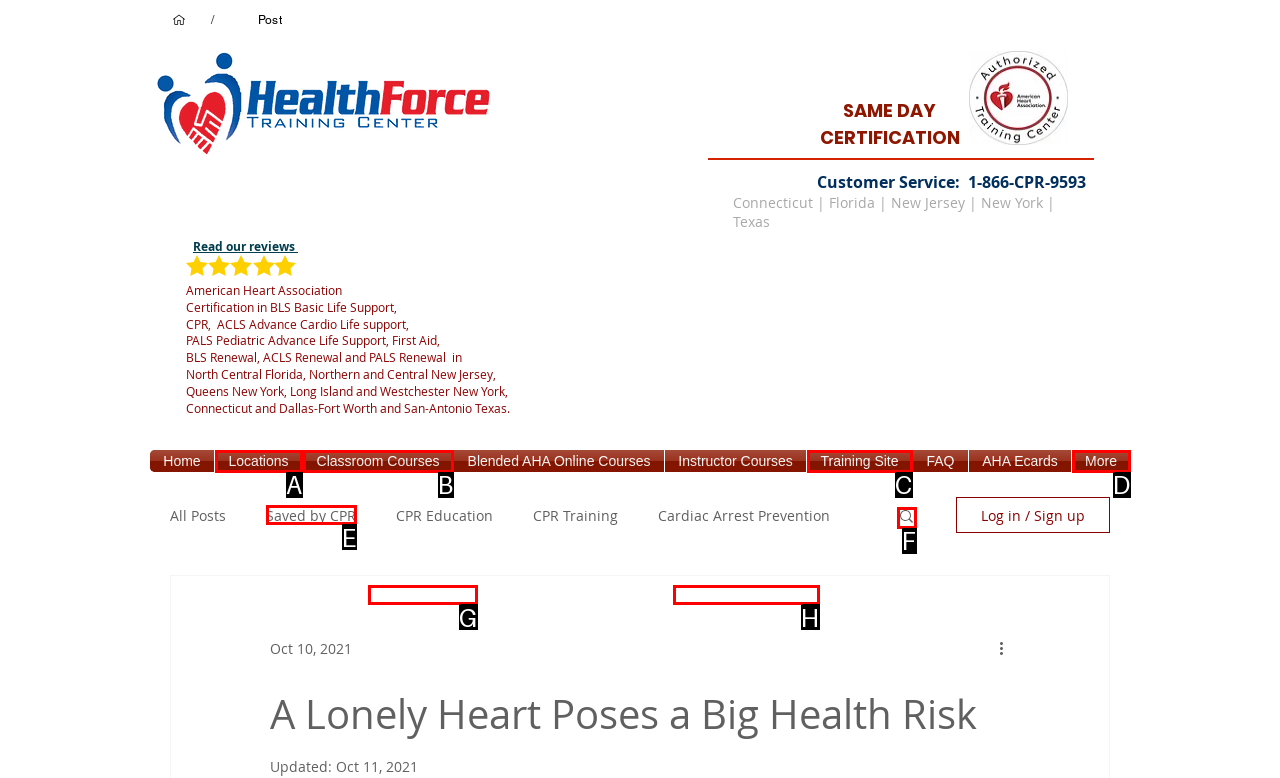Out of the given choices, which letter corresponds to the UI element required to Search for something? Answer with the letter.

F